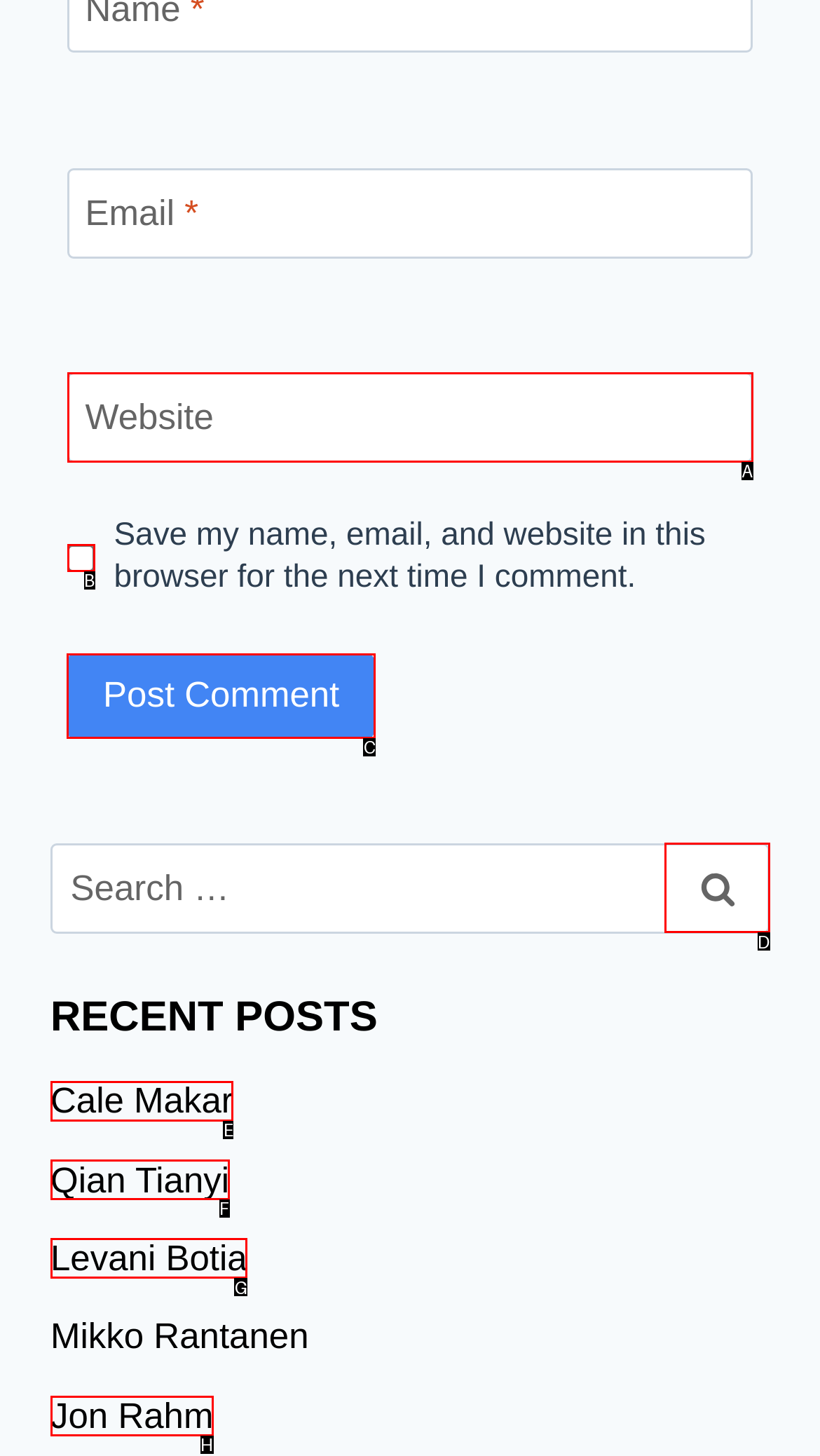Select the correct UI element to click for this task: Post a comment.
Answer using the letter from the provided options.

C